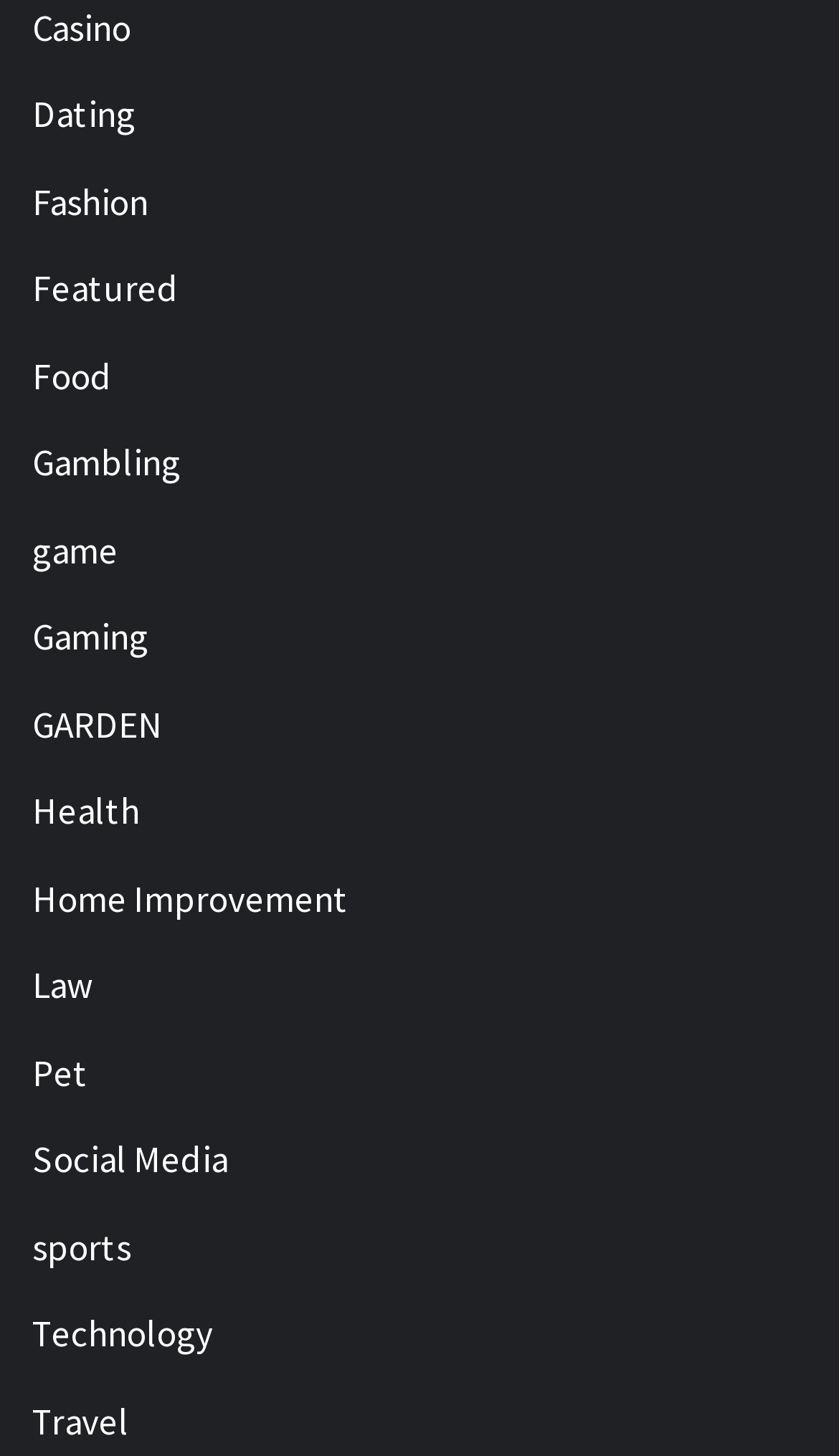Locate the bounding box coordinates of the clickable region to complete the following instruction: "Visit the Fashion page."

[0.038, 0.122, 0.177, 0.154]